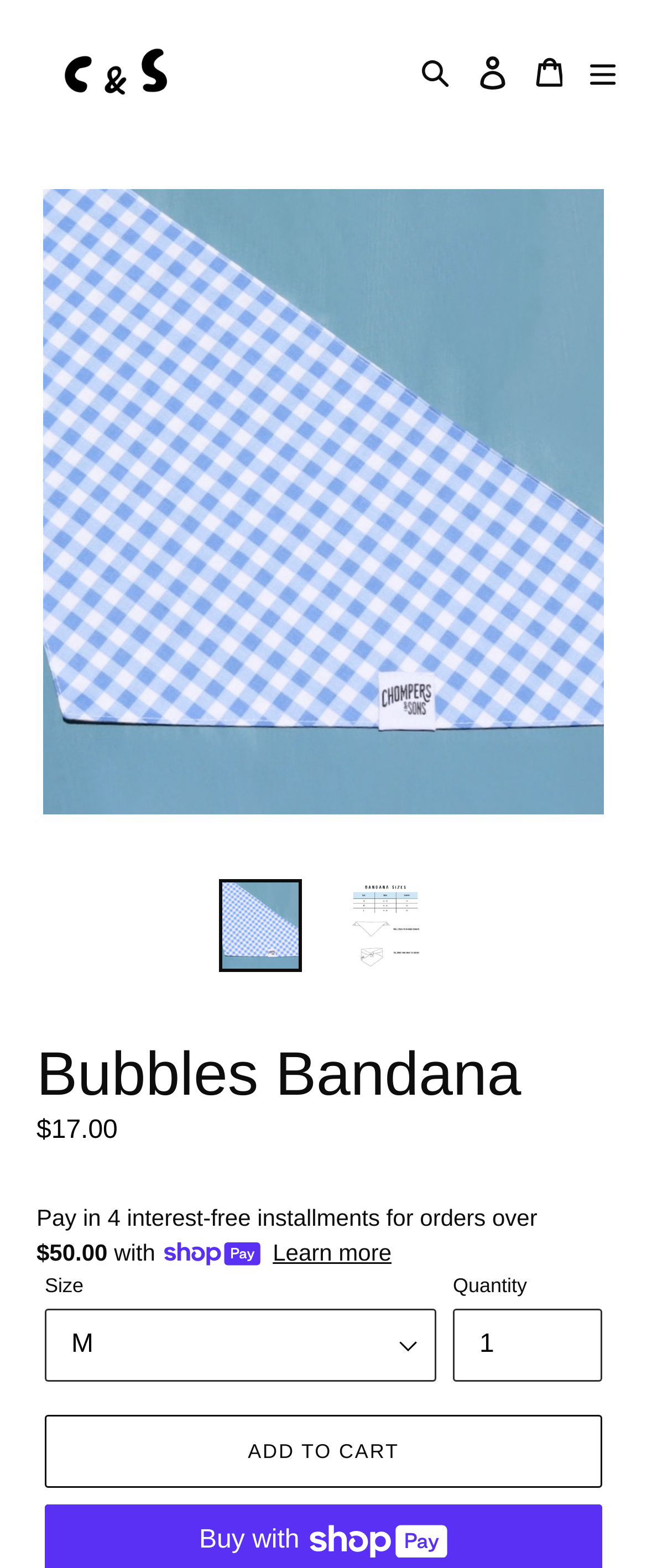Give a detailed overview of the webpage's appearance and contents.

This webpage is about the Bubbles Bandana product by Chompers and Sons. At the top left, there is a logo of Chompers and Sons, which is an image linked to the company's website. Next to the logo, there are three links: "Search", "Log in", and "Cart", followed by a "Menu" button. 

Below the top navigation bar, there is a large image of the Bubbles Bandana, taking up most of the width of the page. 

On the right side of the image, there are two smaller images of the Bubbles Bandana, each linked to the product. Below these images, there is a heading that reads "Bubbles Bandana". 

Under the heading, there is a section displaying the product's price information. It shows the regular price of $17.00 and an option to pay in 4 interest-free installments for orders over $50.00 with Shop Pay. 

Below the price section, there are two fields to select the product's size and quantity. The size field is a dropdown menu, and the quantity field is a spin button. 

Finally, there is an "ADD TO CART" button at the bottom, accompanied by a small image.